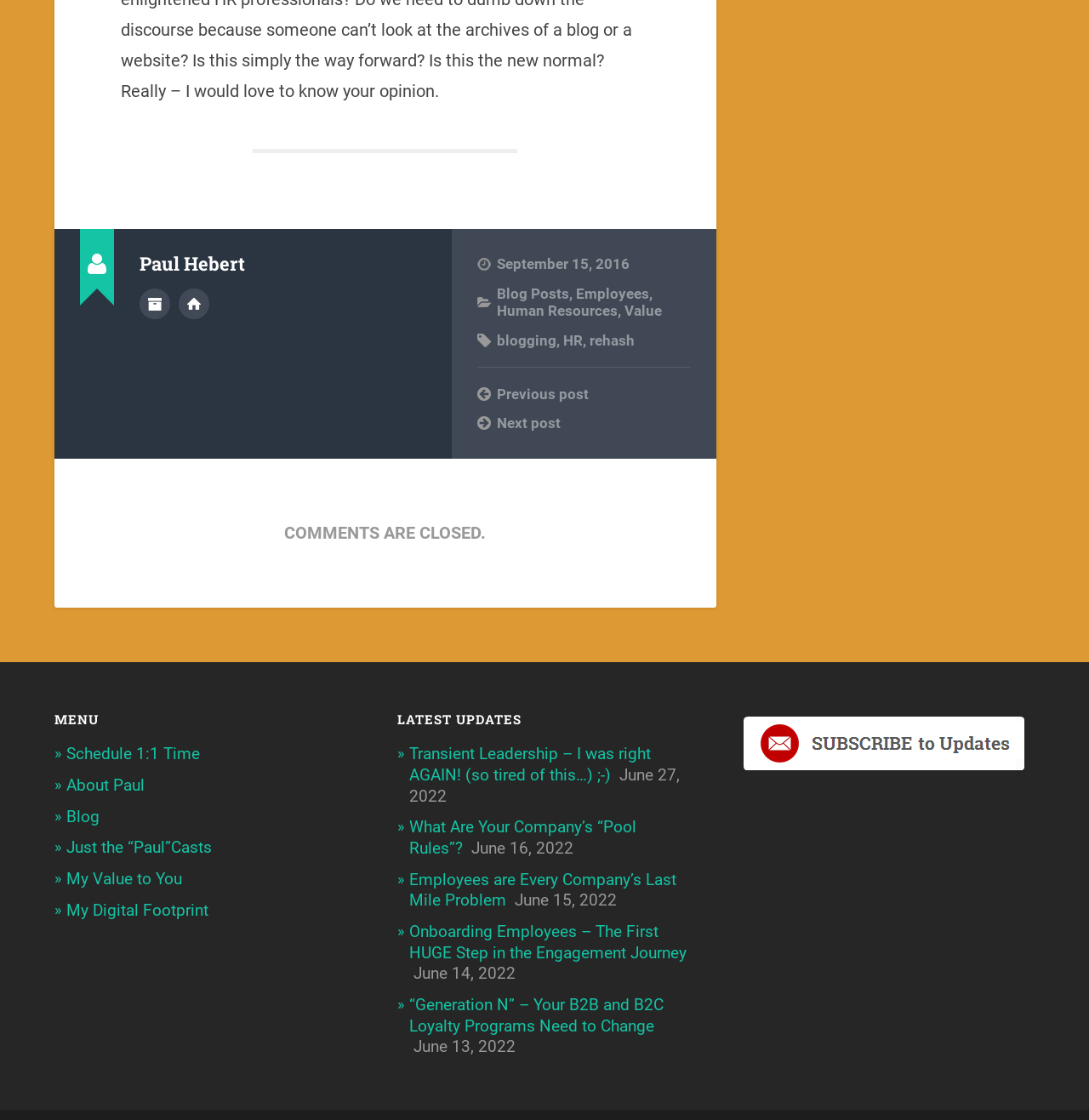Find the bounding box coordinates of the area to click in order to follow the instruction: "Read blog posts".

[0.456, 0.254, 0.522, 0.27]